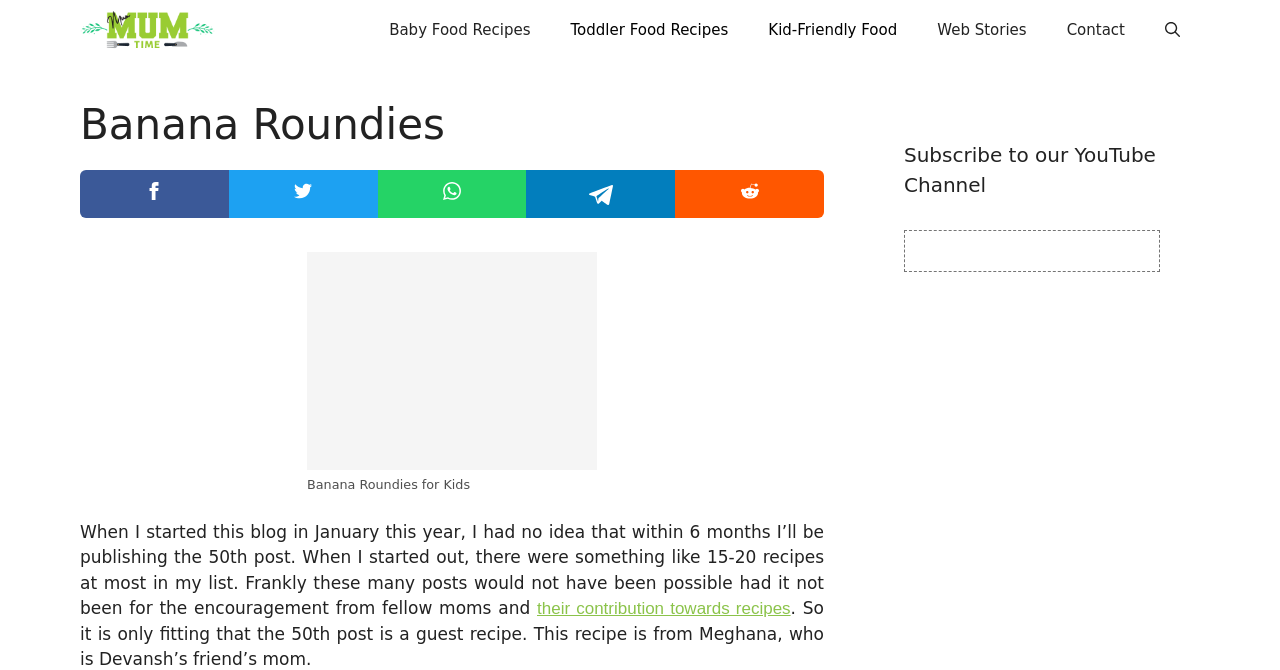Extract the bounding box coordinates of the UI element described by: "parent_node: Email* name="email" placeholder="Email*"". The coordinates should include four float numbers ranging from 0 to 1, e.g., [left, top, right, bottom].

None